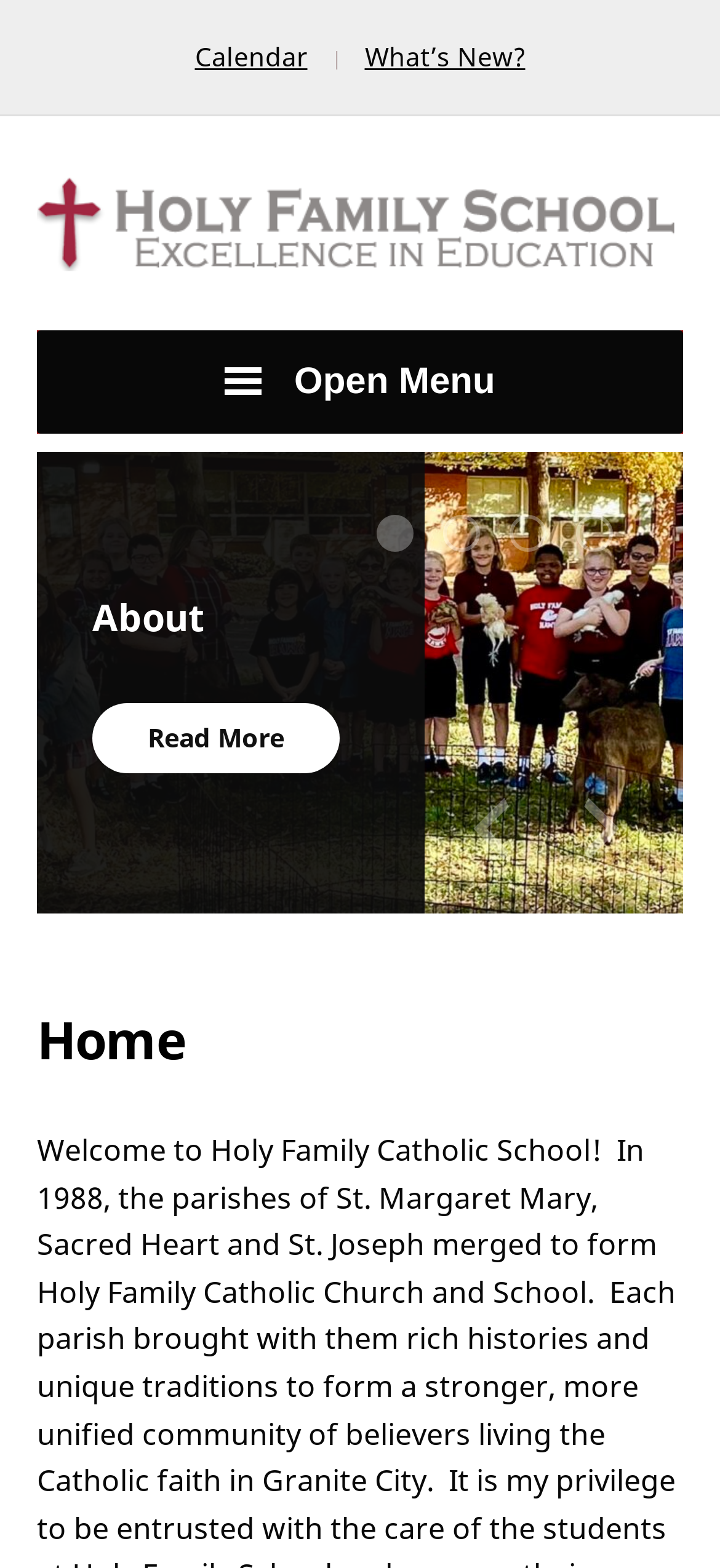Please identify the bounding box coordinates of the element on the webpage that should be clicked to follow this instruction: "Click the Calendar link". The bounding box coordinates should be given as four float numbers between 0 and 1, formatted as [left, top, right, bottom].

[0.271, 0.025, 0.427, 0.047]